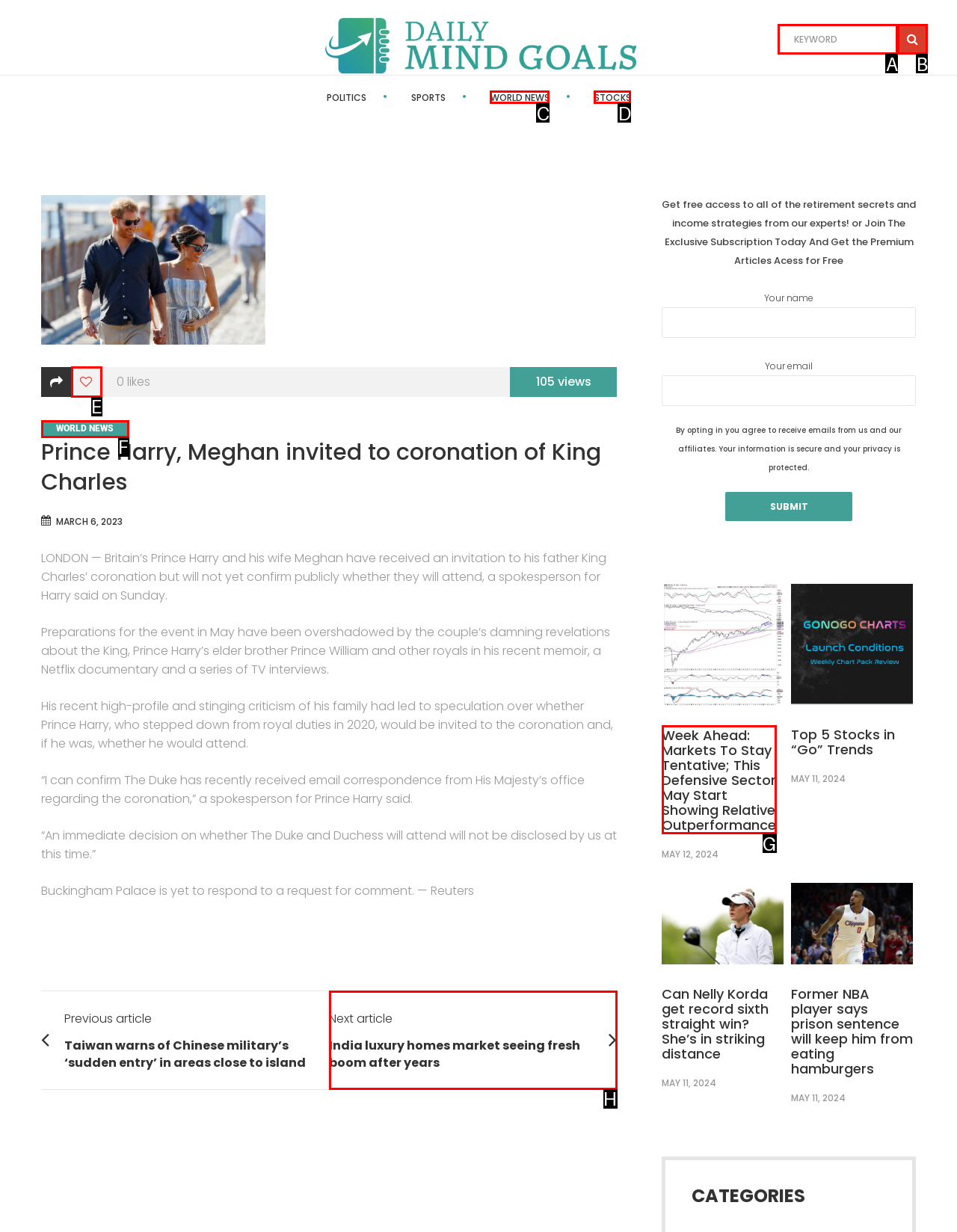Tell me which one HTML element best matches the description: Stocks
Answer with the option's letter from the given choices directly.

D